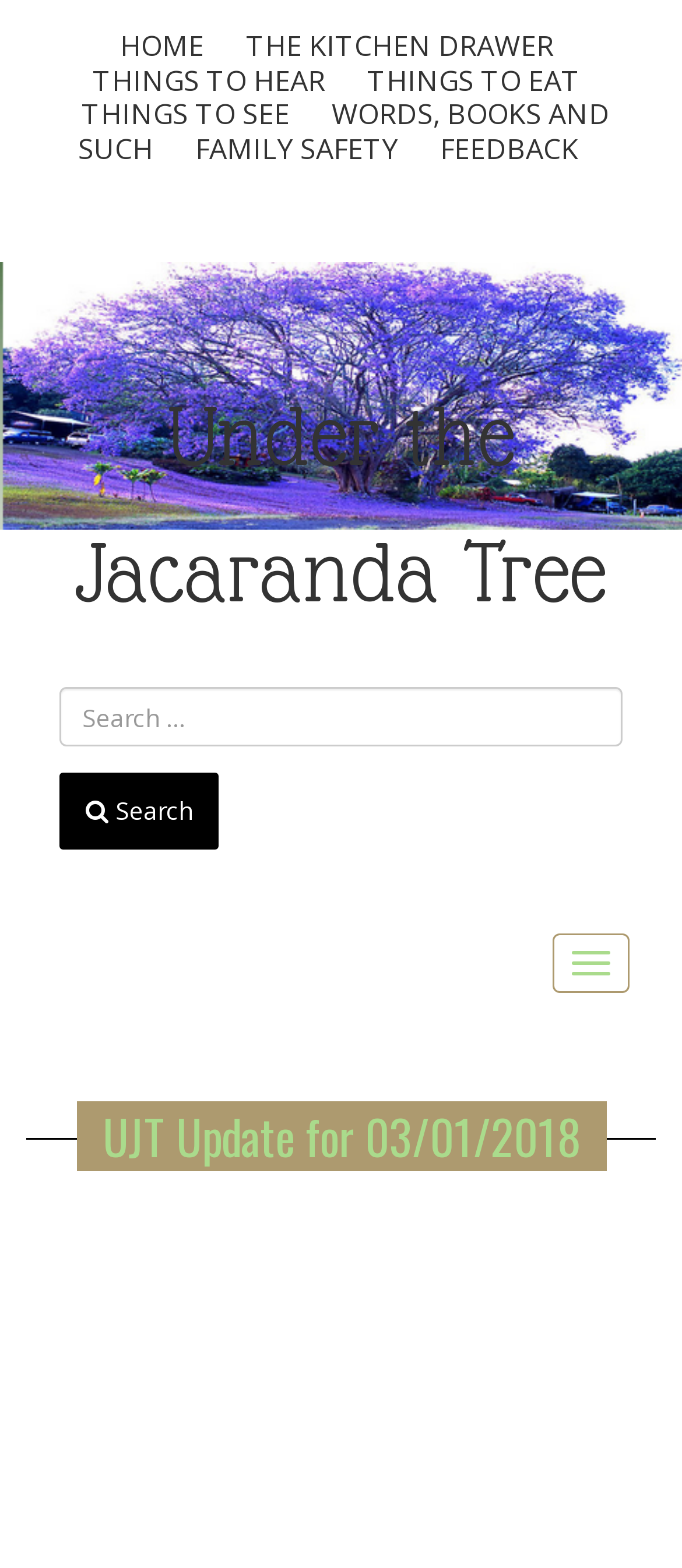Locate the bounding box coordinates of the clickable area needed to fulfill the instruction: "visit the kitchen drawer".

[0.347, 0.017, 0.824, 0.041]